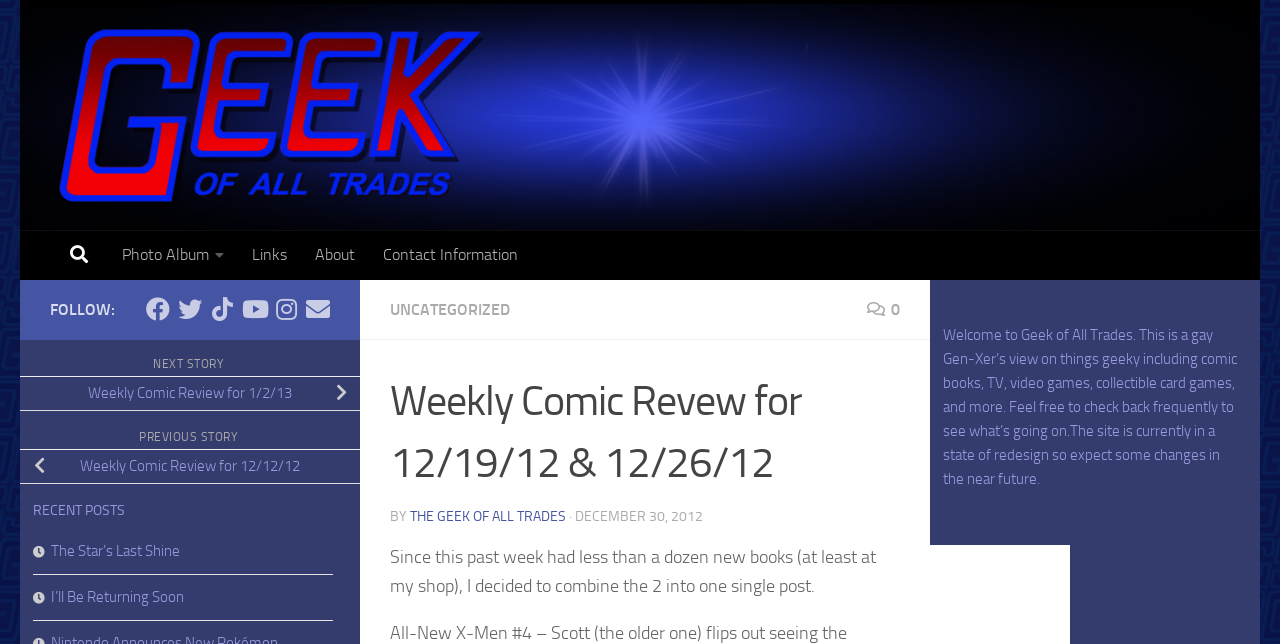Identify and extract the heading text of the webpage.

Weekly Comic Revew for 12/19/12 & 12/26/12